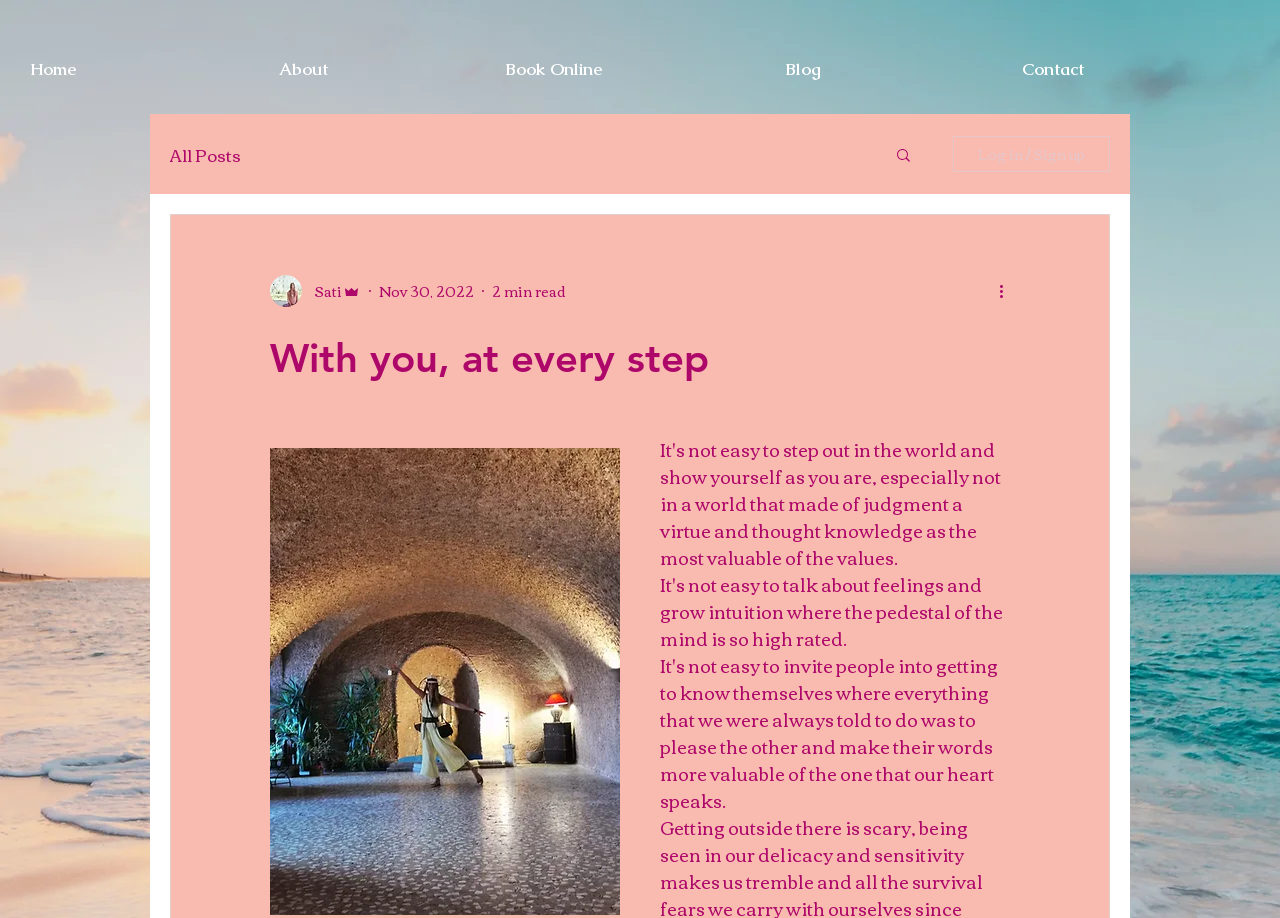Find the bounding box coordinates of the area to click in order to follow the instruction: "Search for something".

[0.698, 0.159, 0.713, 0.182]